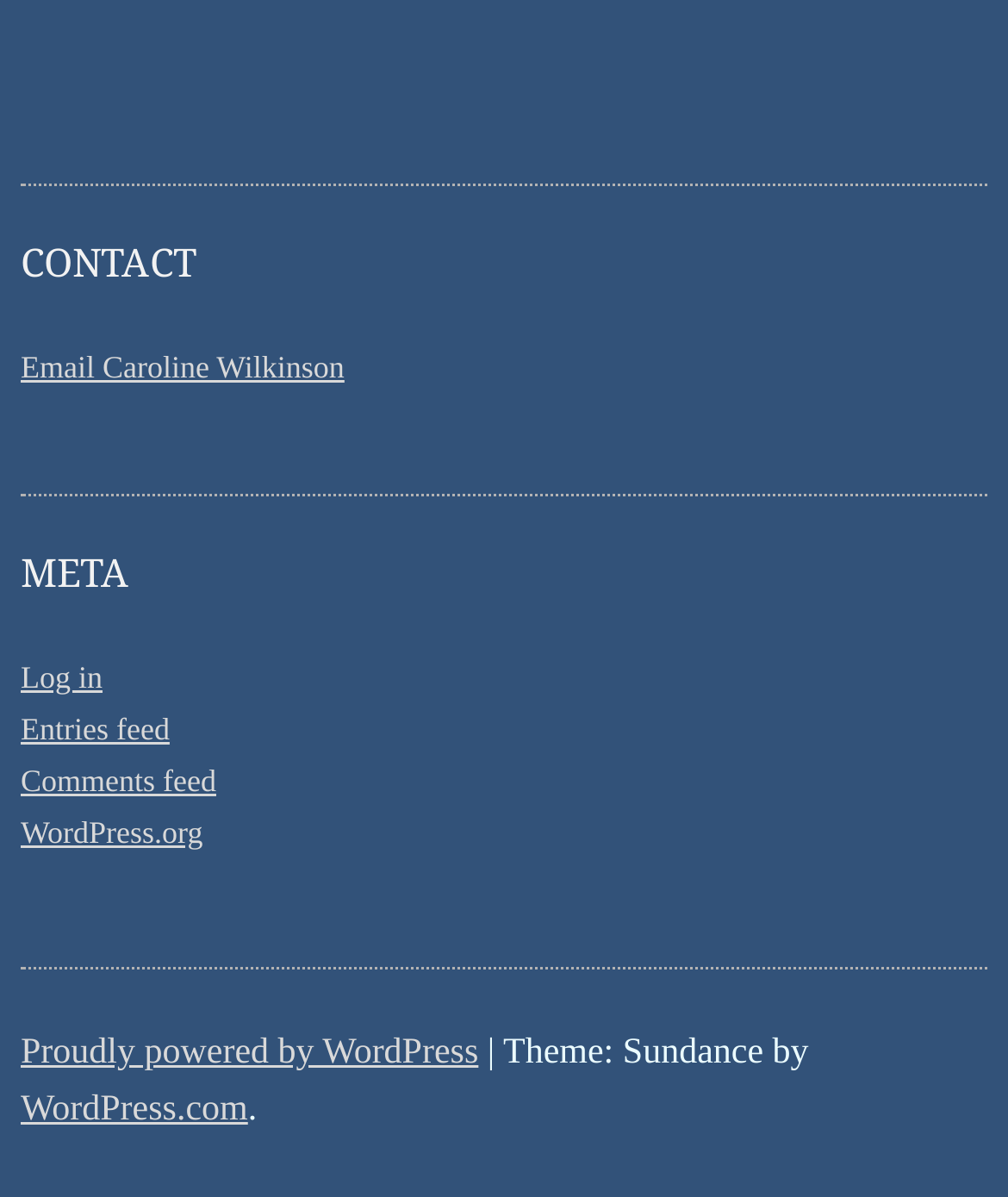What is the first link on the webpage?
Using the image as a reference, answer with just one word or a short phrase.

Email Caroline Wilkinson